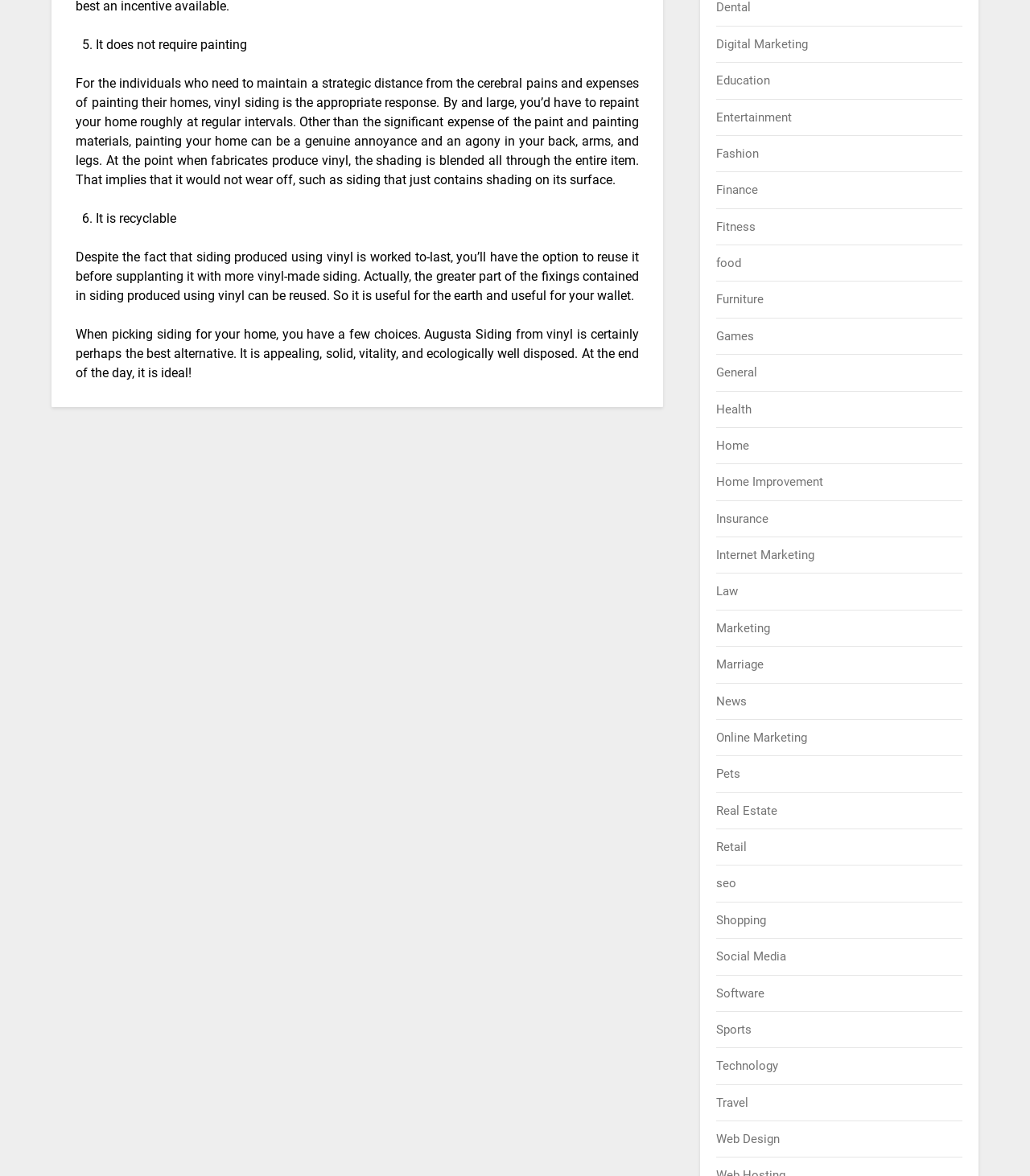Please specify the bounding box coordinates for the clickable region that will help you carry out the instruction: "Click on 'Home Improvement'".

[0.696, 0.404, 0.8, 0.416]